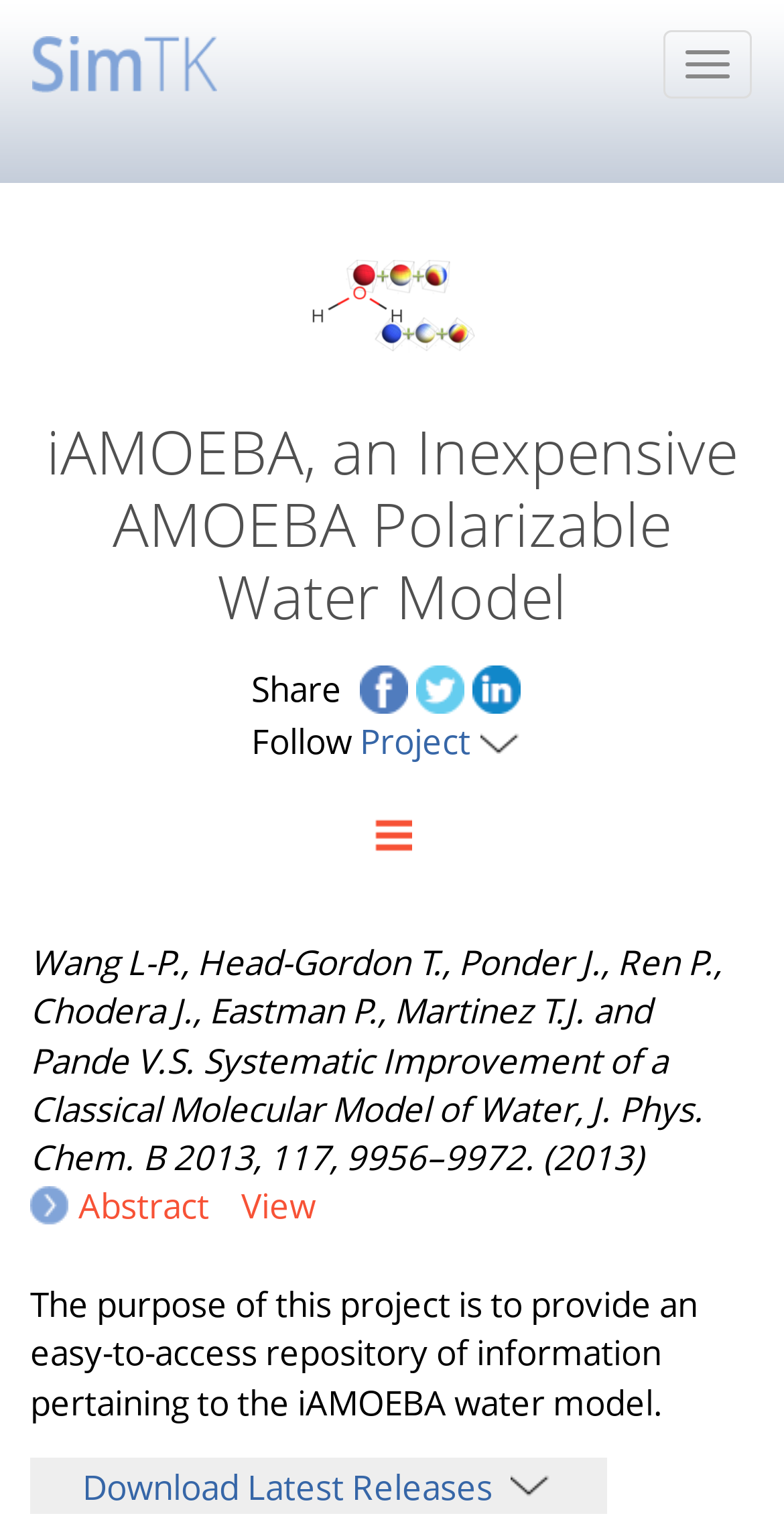Find and provide the bounding box coordinates for the UI element described with: "alt="small logo"".

[0.392, 0.188, 0.608, 0.218]